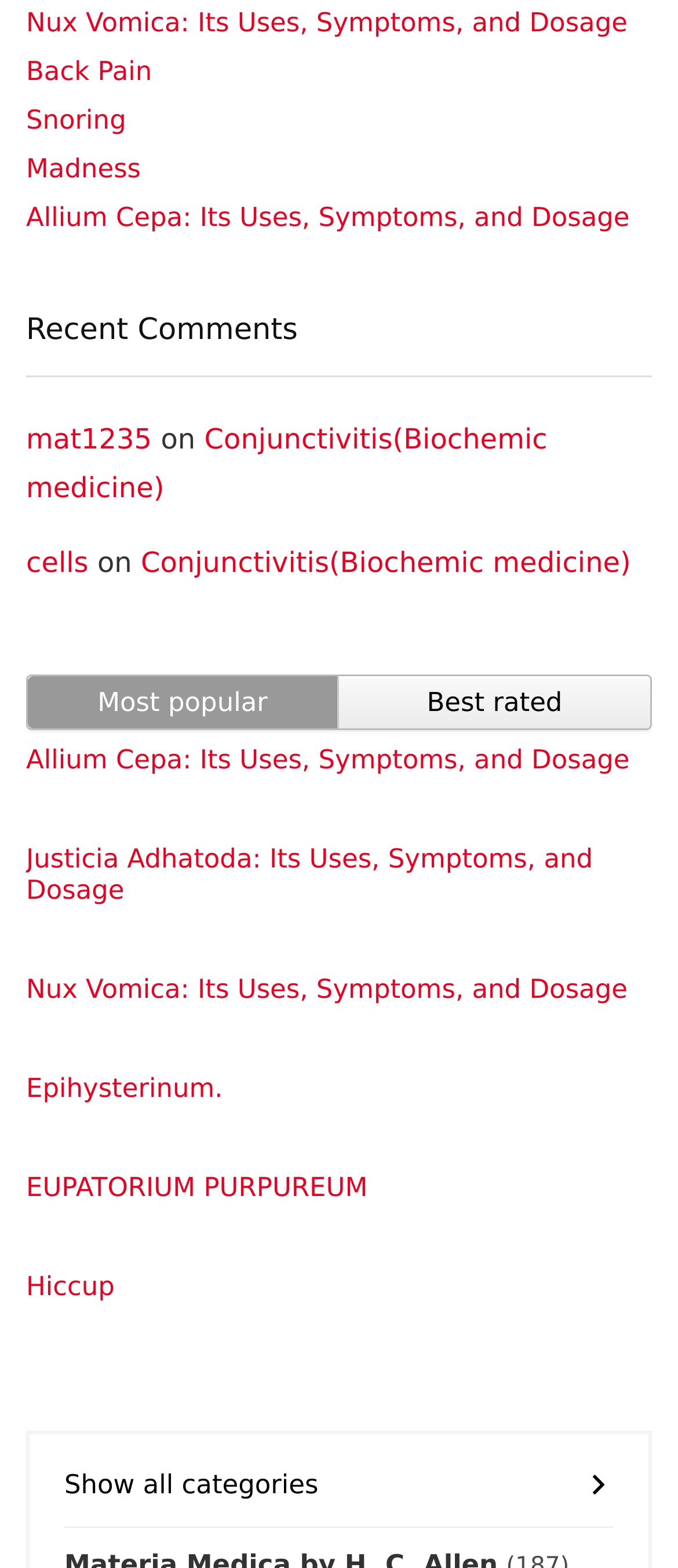How many categories are shown on the webpage?
Based on the image, answer the question with as much detail as possible.

The webpage has a link 'Show all categories' at the bottom, which suggests that not all categories are shown on the current page. The exact number of categories is not specified.